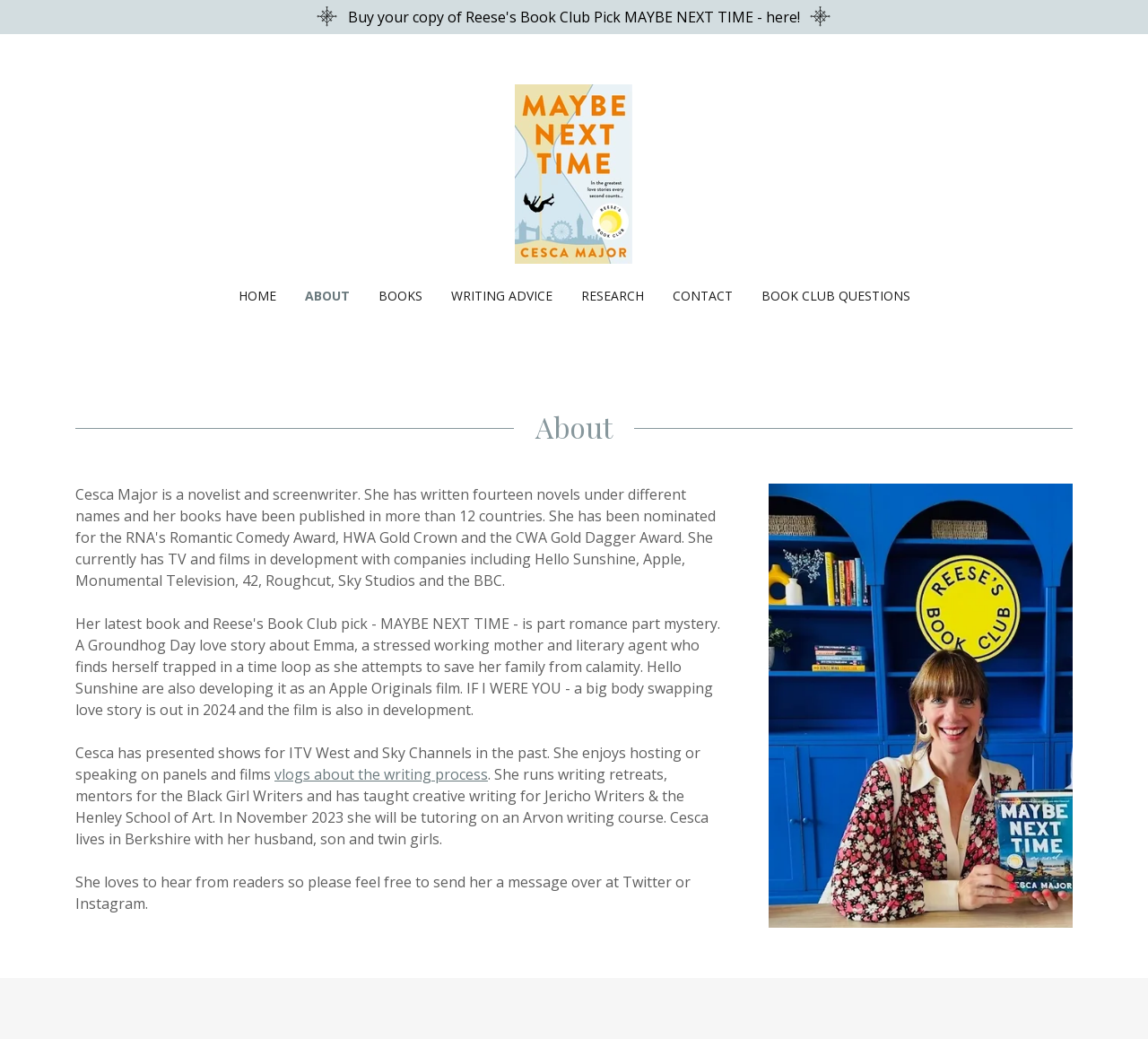Bounding box coordinates are specified in the format (top-left x, top-left y, bottom-right x, bottom-right y). All values are floating point numbers bounded between 0 and 1. Please provide the bounding box coordinate of the region this sentence describes: Books

[0.325, 0.269, 0.372, 0.301]